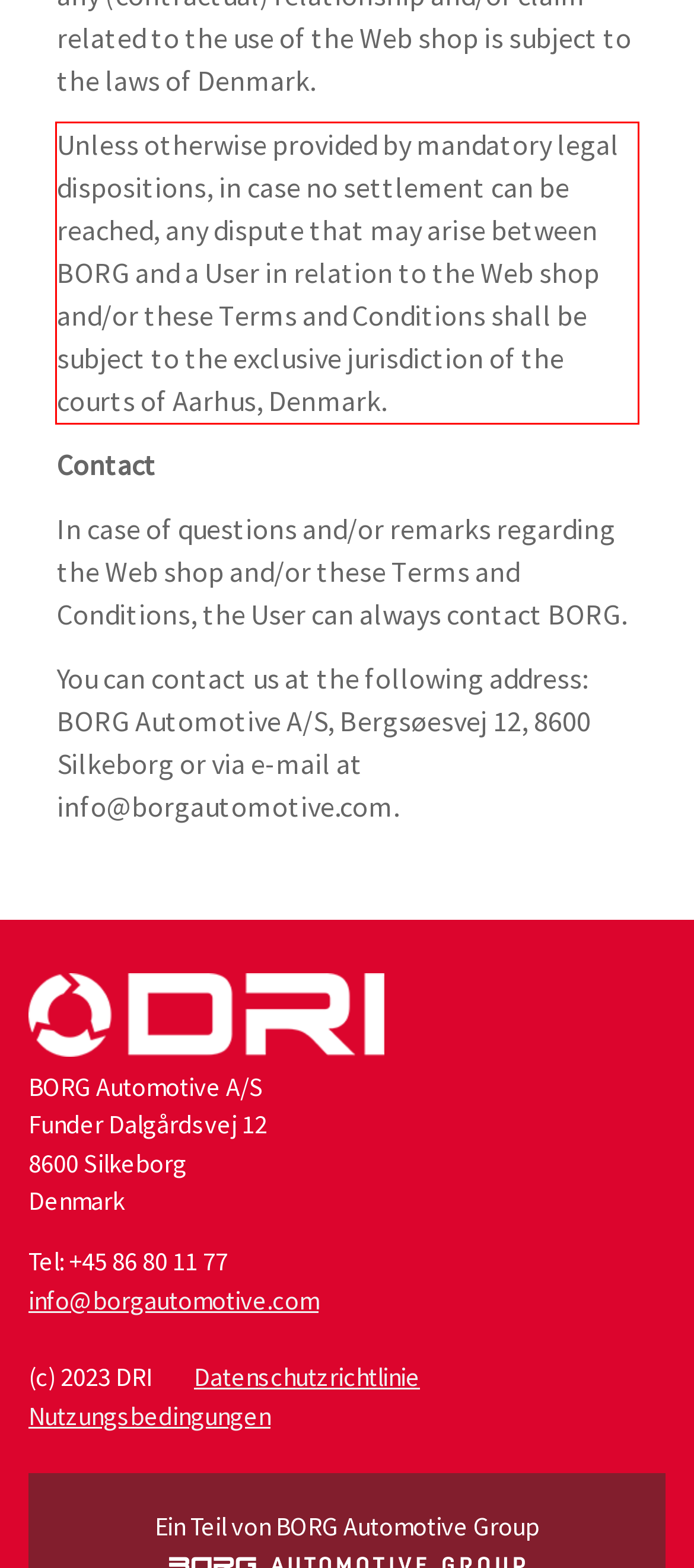Given a webpage screenshot, identify the text inside the red bounding box using OCR and extract it.

Unless otherwise provided by mandatory legal dispositions, in case no settlement can be reached, any dispute that may arise between BORG and a User in relation to the Web shop and/or these Terms and Conditions shall be subject to the exclusive jurisdiction of the courts of Aarhus, Denmark.